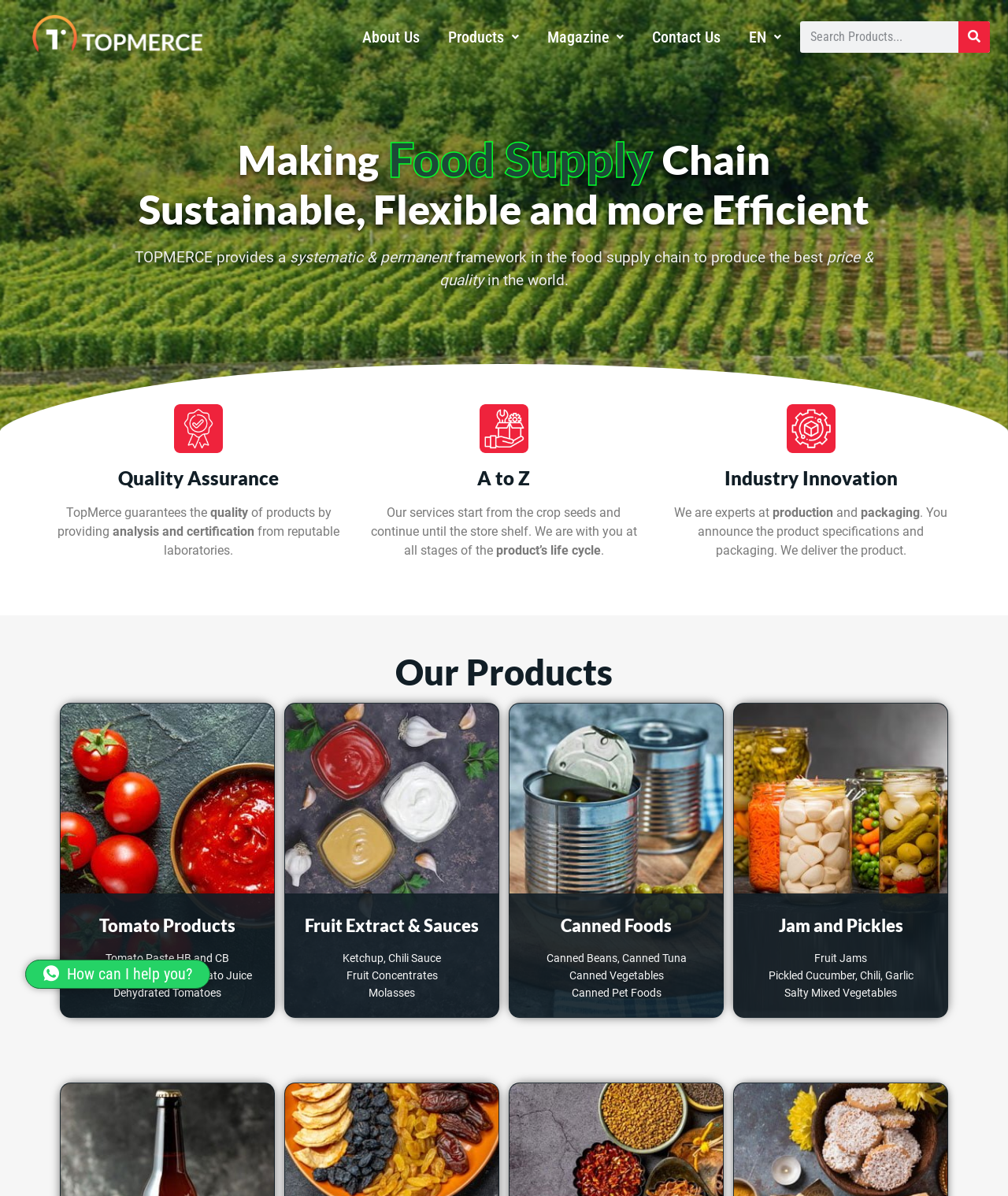Determine the bounding box coordinates of the region I should click to achieve the following instruction: "Learn more about Quality Assurance". Ensure the bounding box coordinates are four float numbers between 0 and 1, i.e., [left, top, right, bottom].

[0.055, 0.392, 0.34, 0.408]